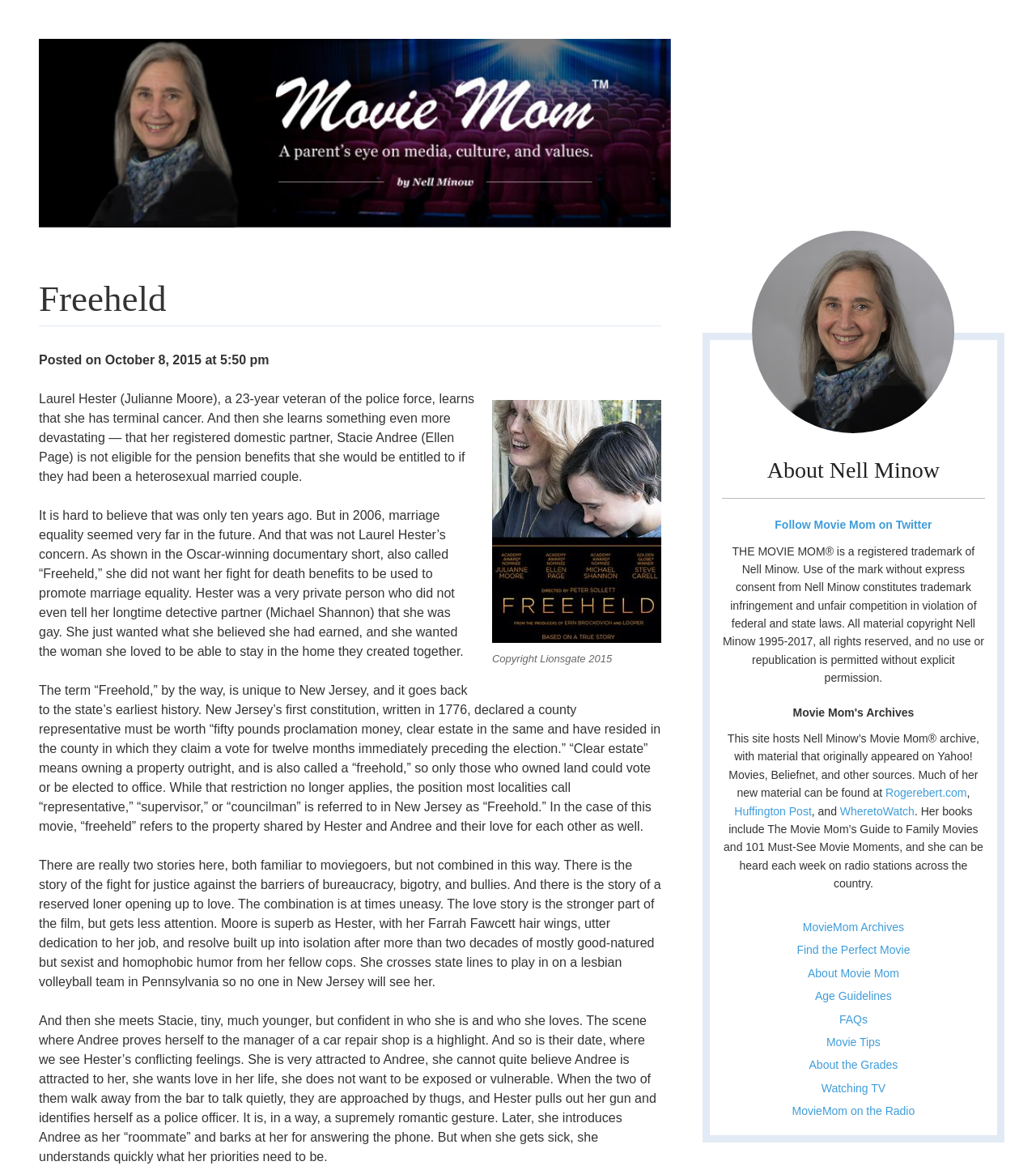Please identify the bounding box coordinates of where to click in order to follow the instruction: "Read more about Nell Minow".

[0.697, 0.388, 0.951, 0.415]